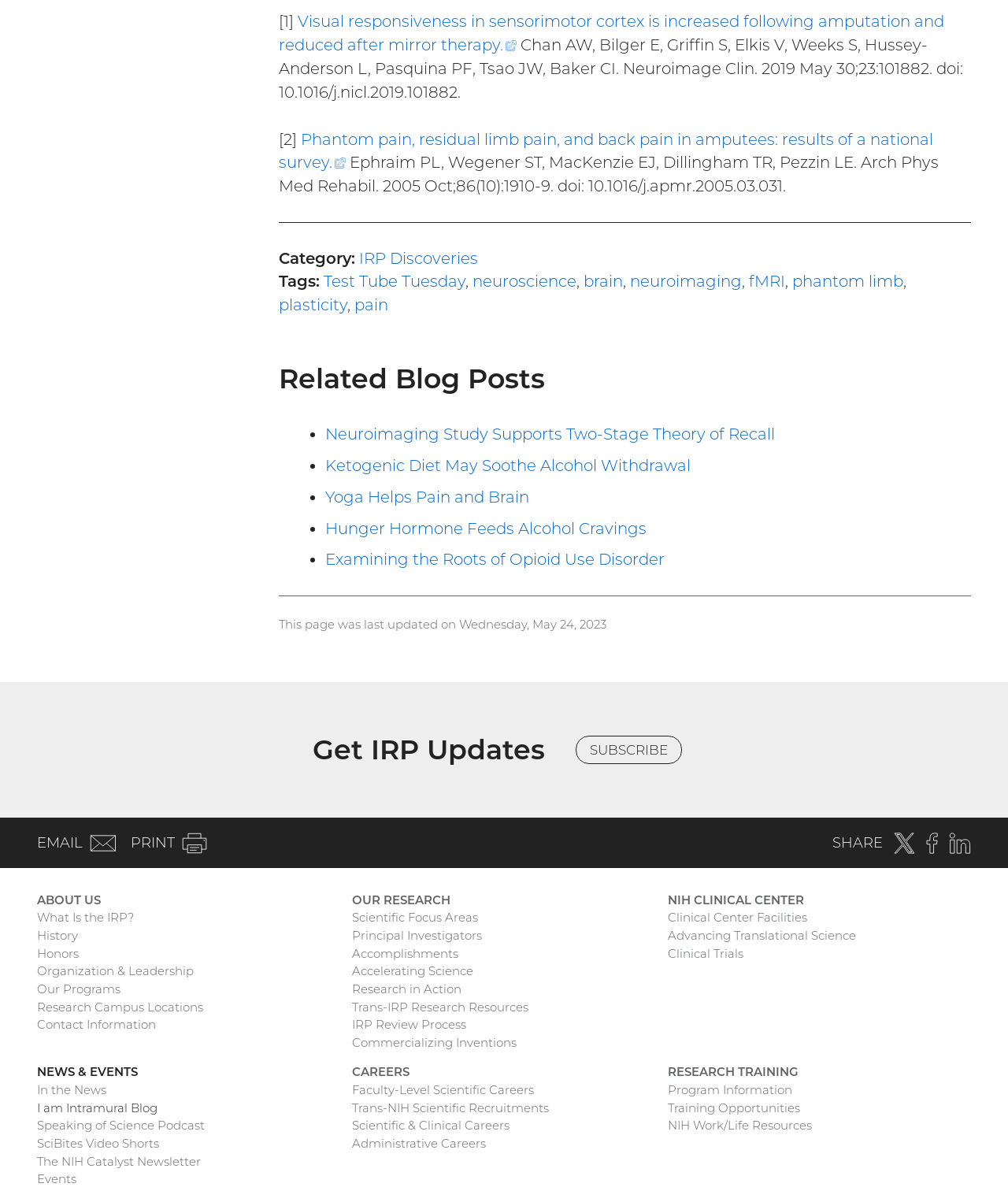Identify the bounding box coordinates for the element you need to click to achieve the following task: "Learn more about the IRP". The coordinates must be four float values ranging from 0 to 1, formatted as [left, top, right, bottom].

[0.037, 0.742, 0.1, 0.757]